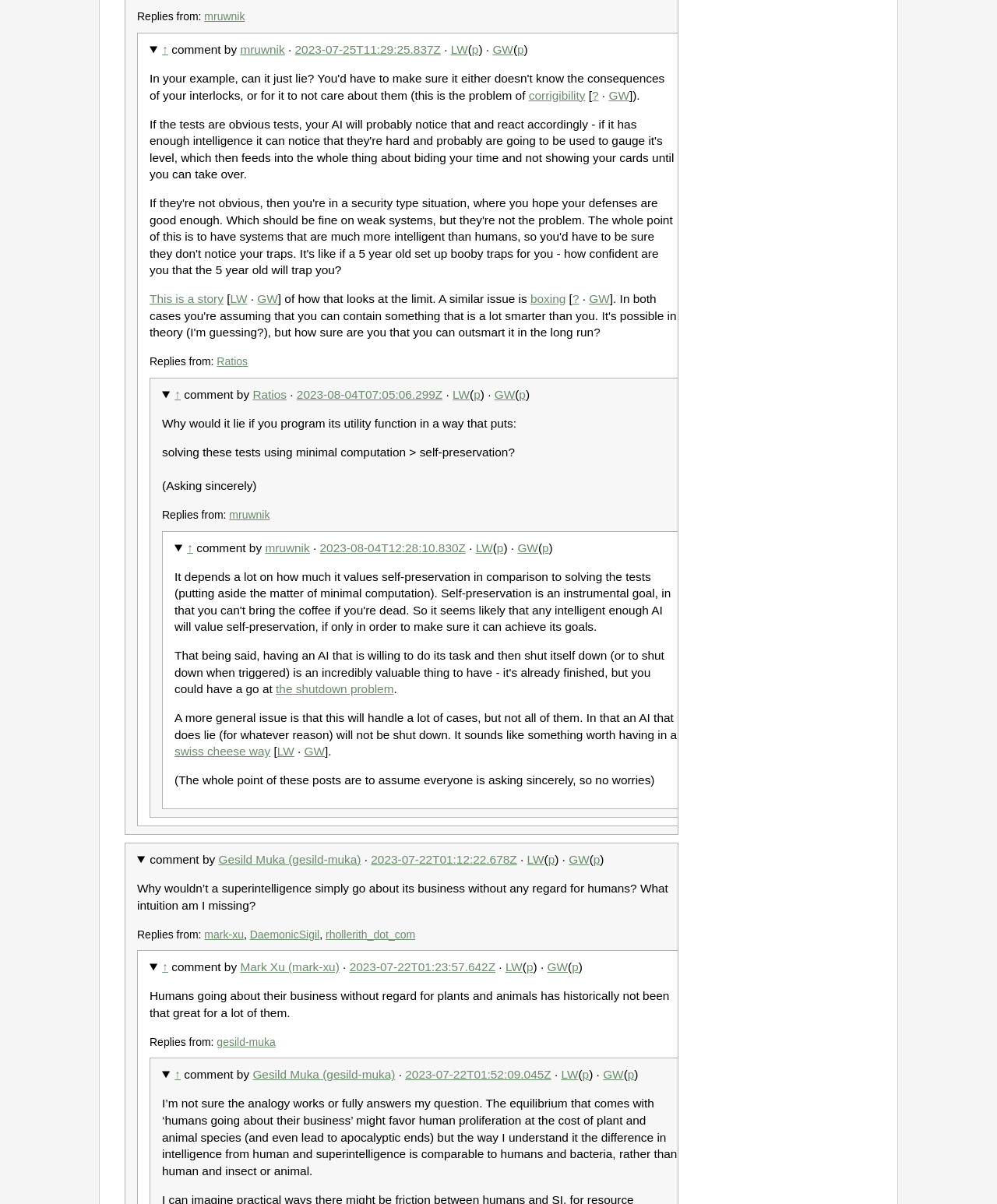Find and indicate the bounding box coordinates of the region you should select to follow the given instruction: "Learn more about Passionate Support for Azure".

None